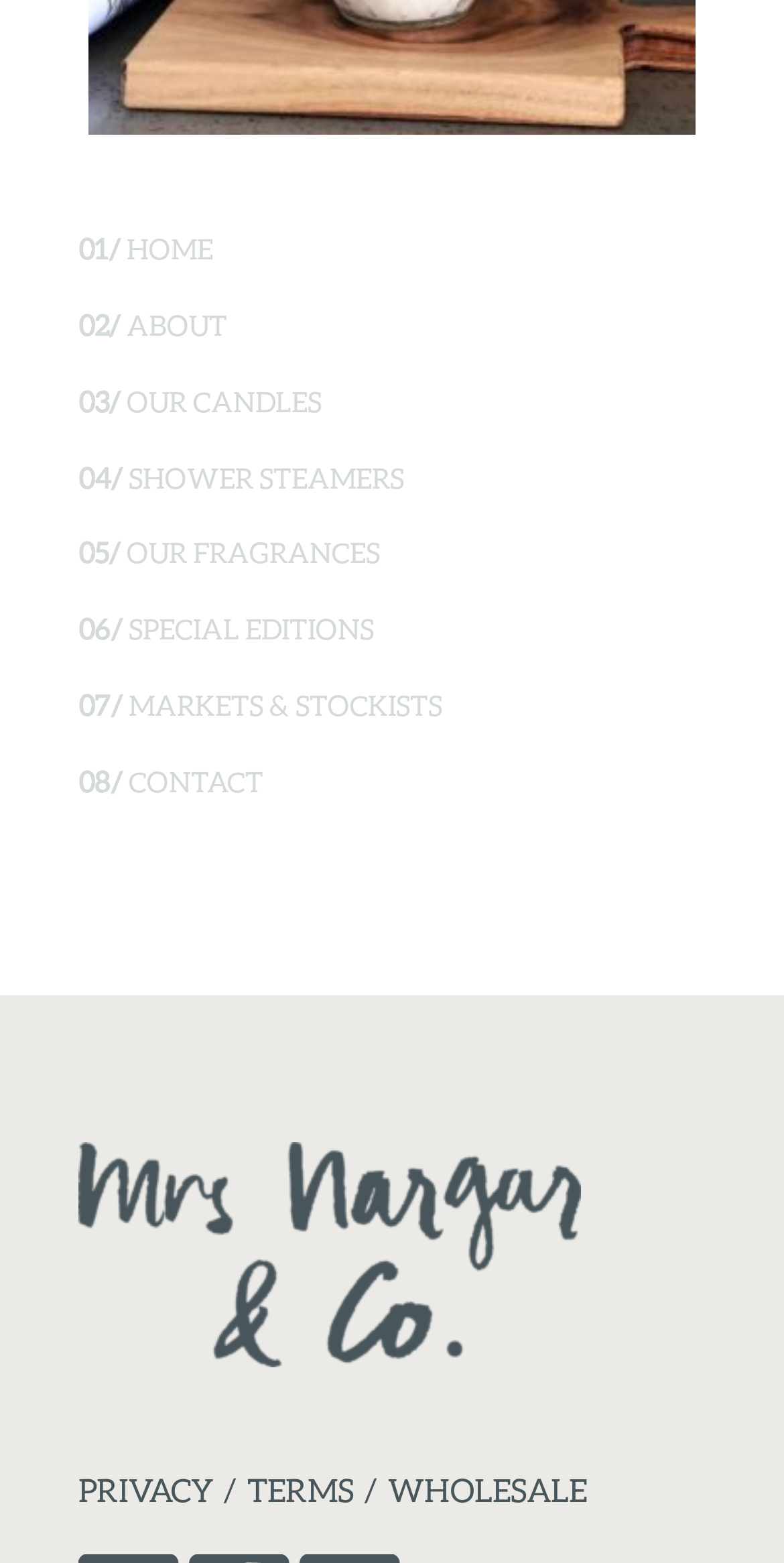Respond concisely with one word or phrase to the following query:
What is the second link in the main navigation?

ABOUT